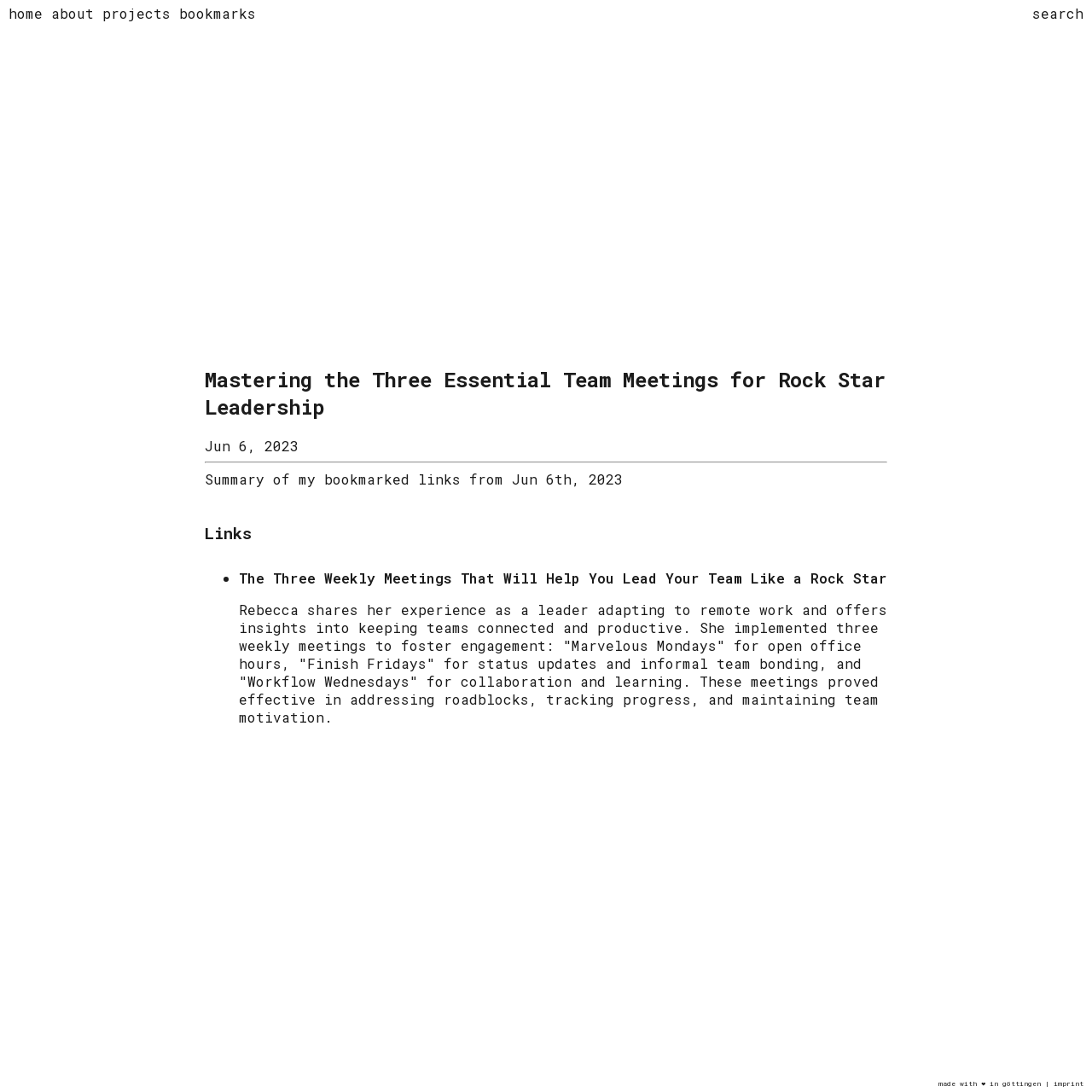Specify the bounding box coordinates of the area to click in order to follow the given instruction: "check the imprint."

[0.965, 0.988, 0.992, 0.996]